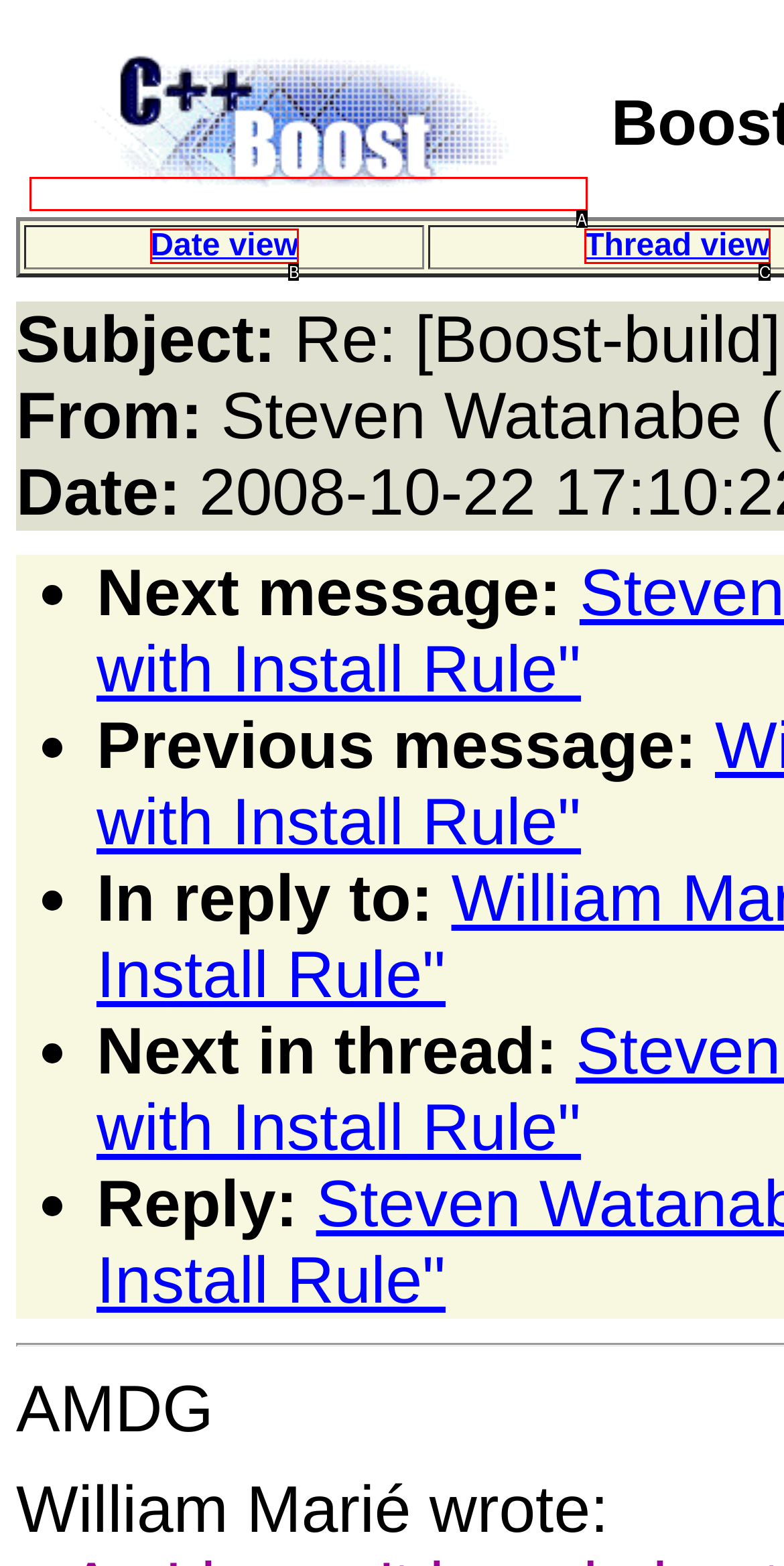Choose the option that matches the following description: alt="Boost logo"
Reply with the letter of the selected option directly.

A